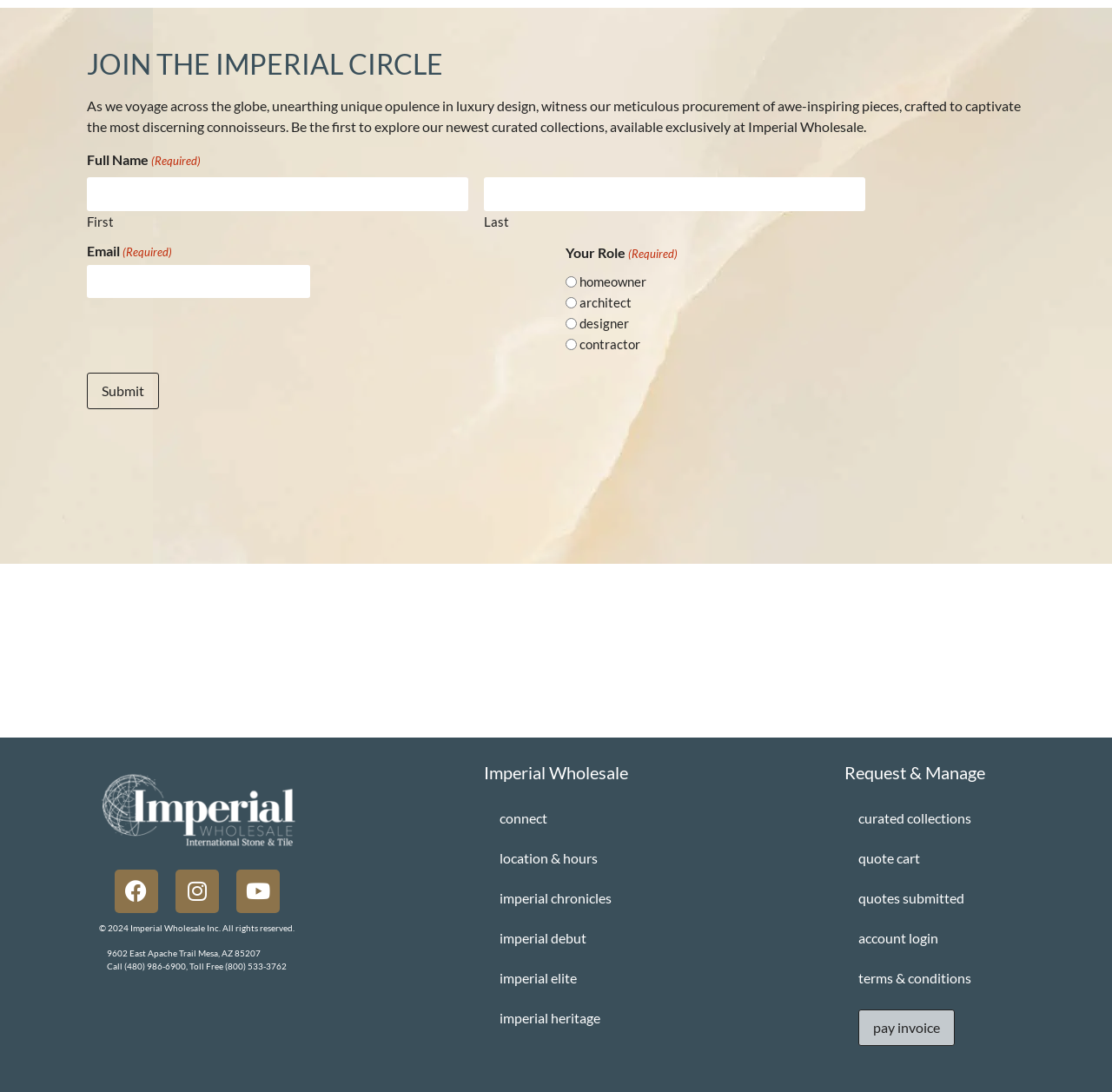Provide a thorough and detailed response to the question by examining the image: 
What is the purpose of the form on this webpage?

Based on the webpage content, the form appears to be for joining the Imperial Circle, which is a luxury design community. The form requires users to input their full name, email, and role, suggesting that it is a membership or subscription-based service.